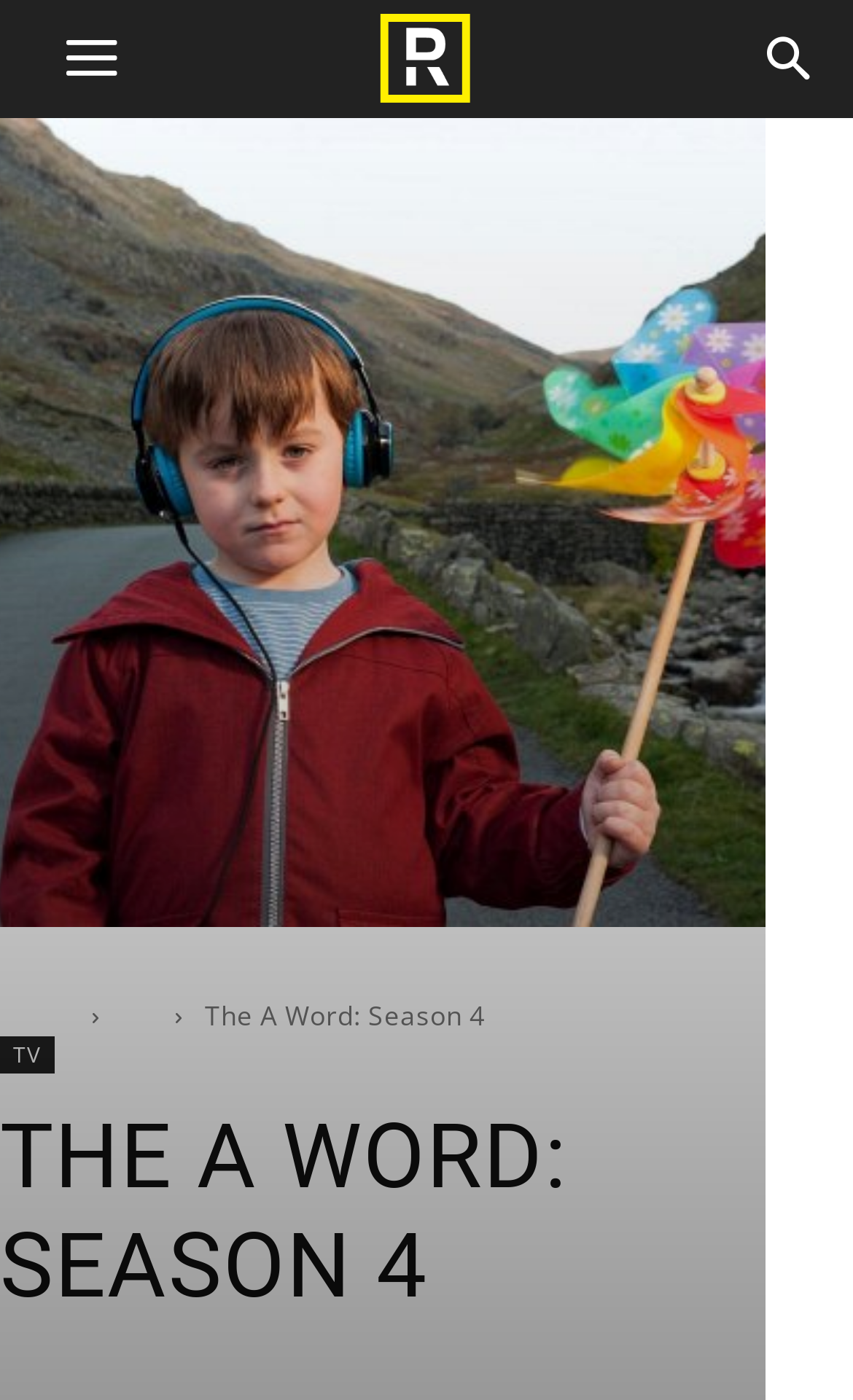Are there any news articles on the page?
Carefully analyze the image and provide a detailed answer to the question.

I found a link labeled 'News' at the top of the page, which suggests that the page has news articles related to the TV show 'The A Word'.